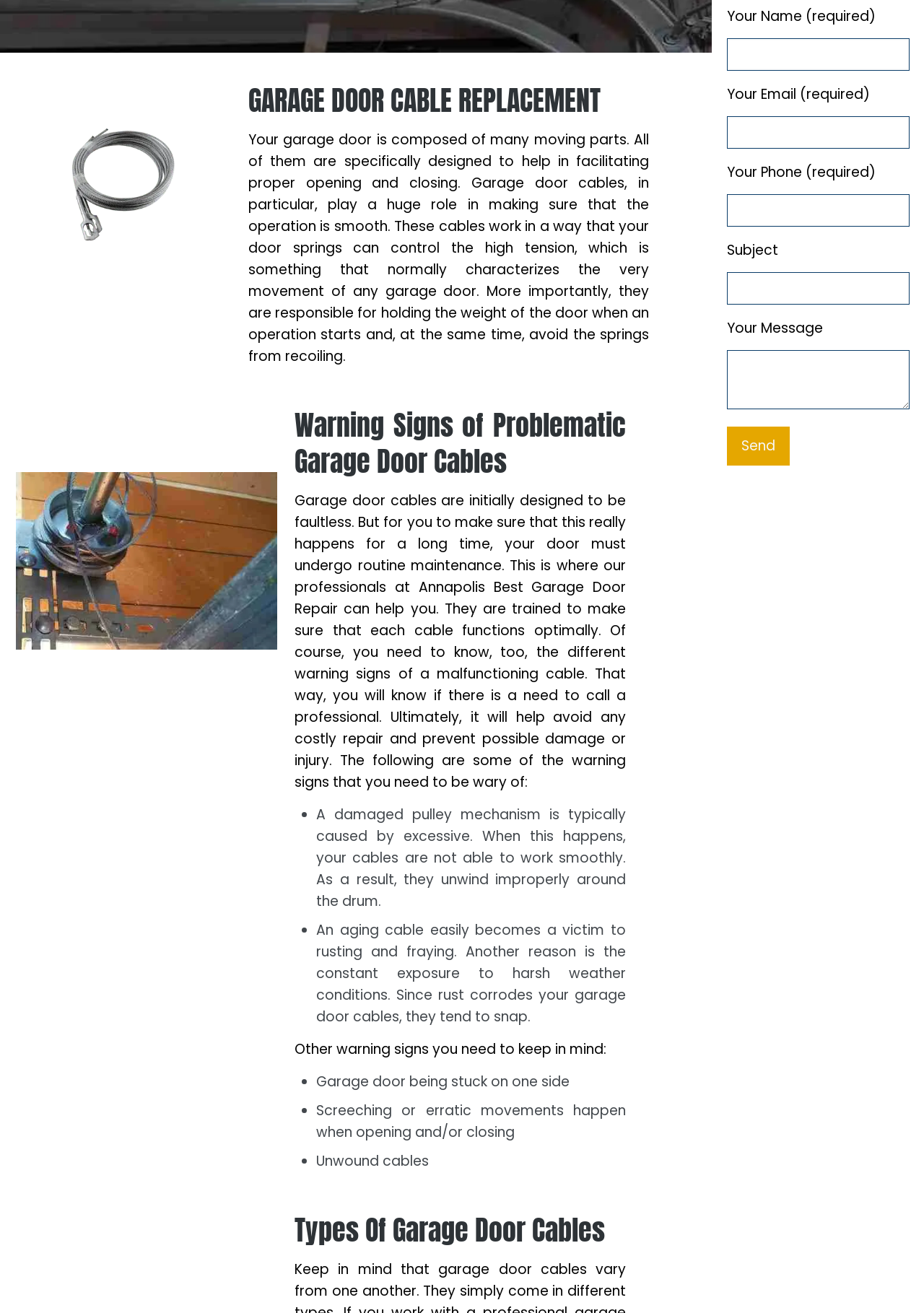Locate and provide the bounding box coordinates for the HTML element that matches this description: "ebrpl".

None